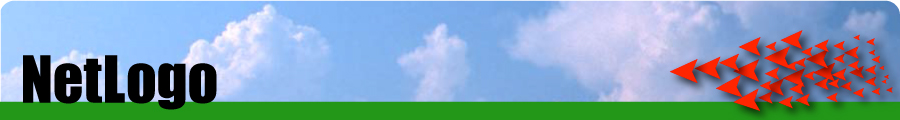What do the red arrows suggest?
Please provide a single word or phrase as your answer based on the screenshot.

Movement or direction